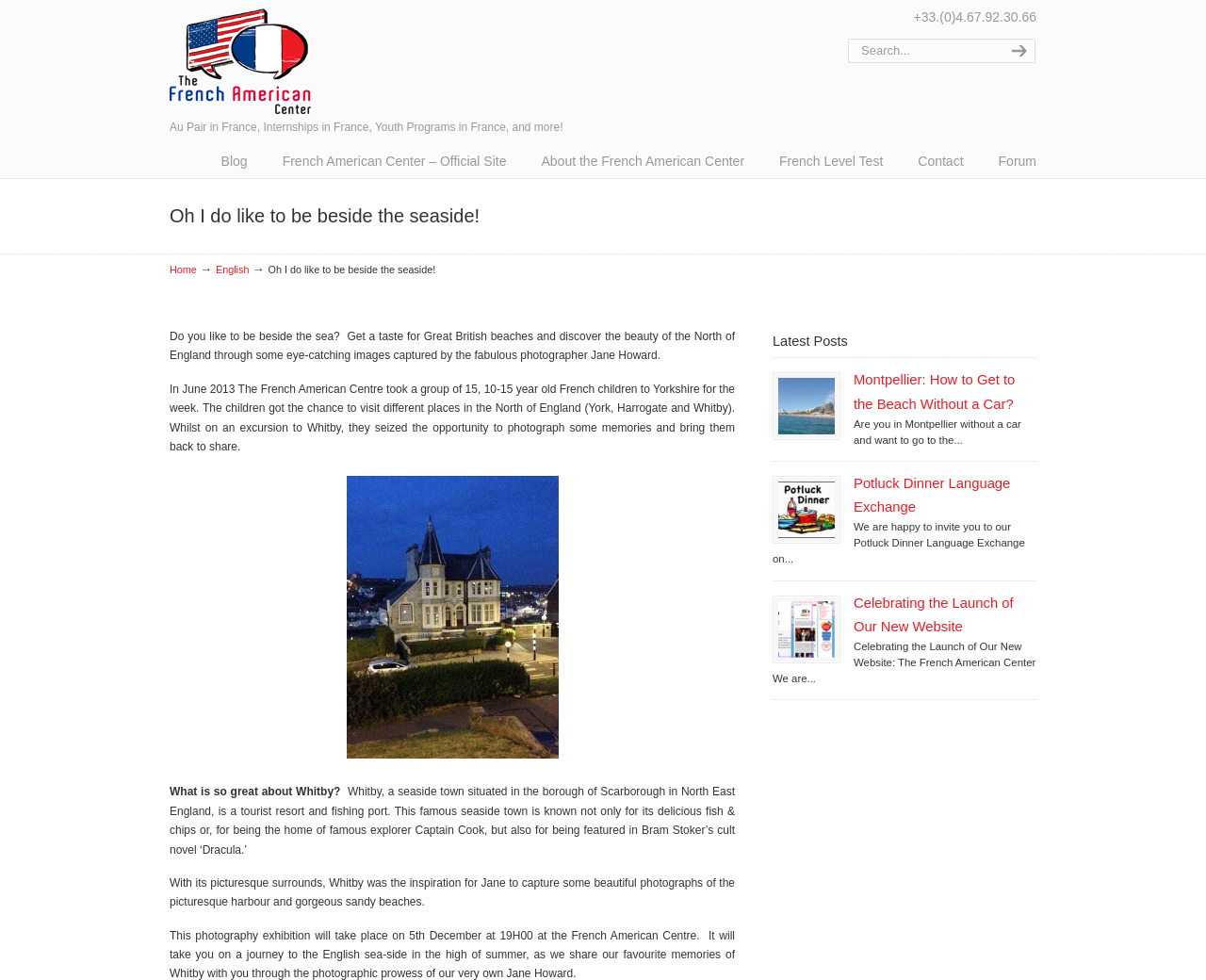Provide a brief response to the question using a single word or phrase: 
What is the topic of the latest post on the webpage?

Montpellier: How to Get to the Beach Without a Car?